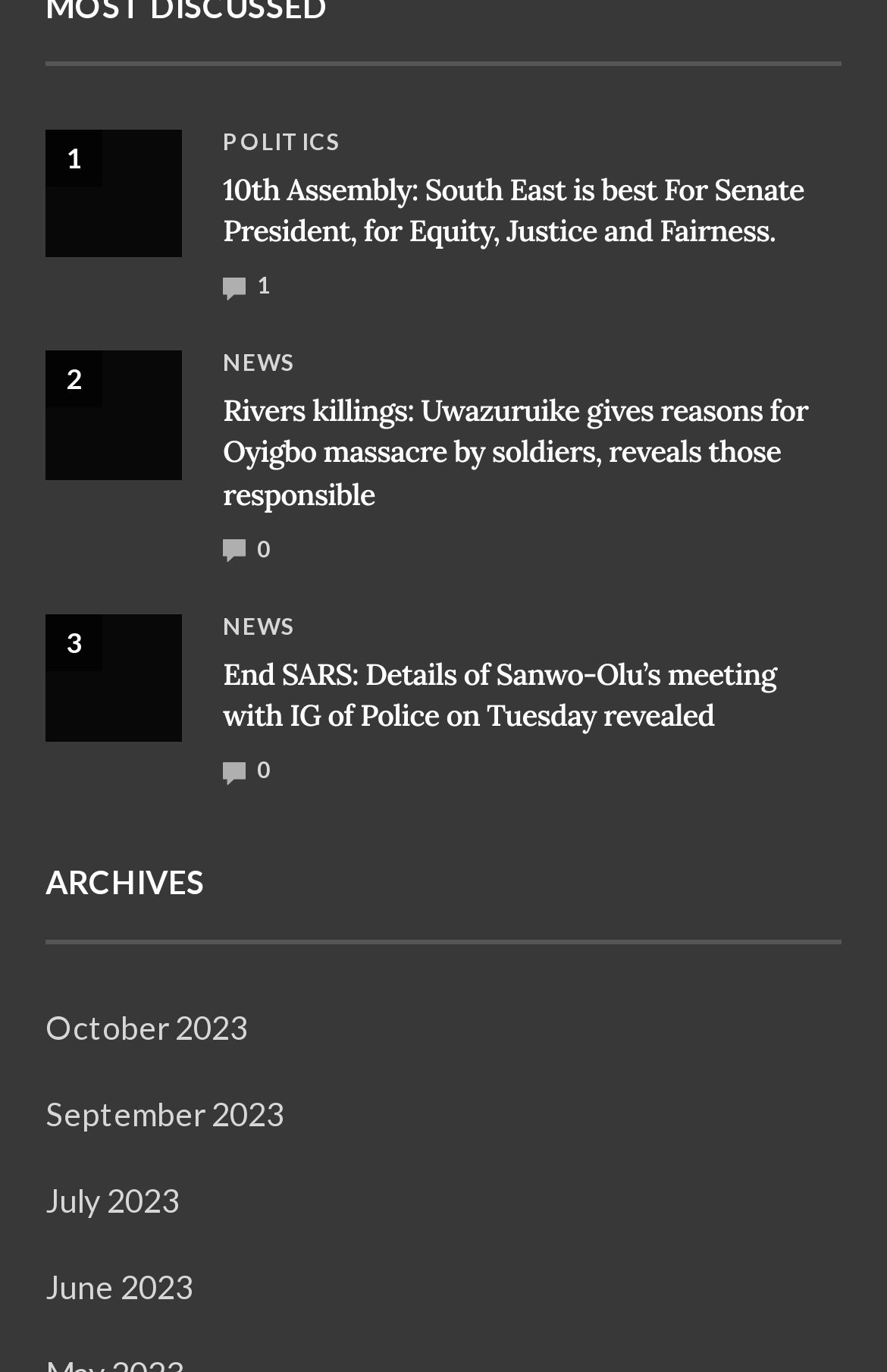Locate the bounding box coordinates of the clickable element to fulfill the following instruction: "Read the article about Rivers killings". Provide the coordinates as four float numbers between 0 and 1 in the format [left, top, right, bottom].

[0.251, 0.286, 0.949, 0.376]